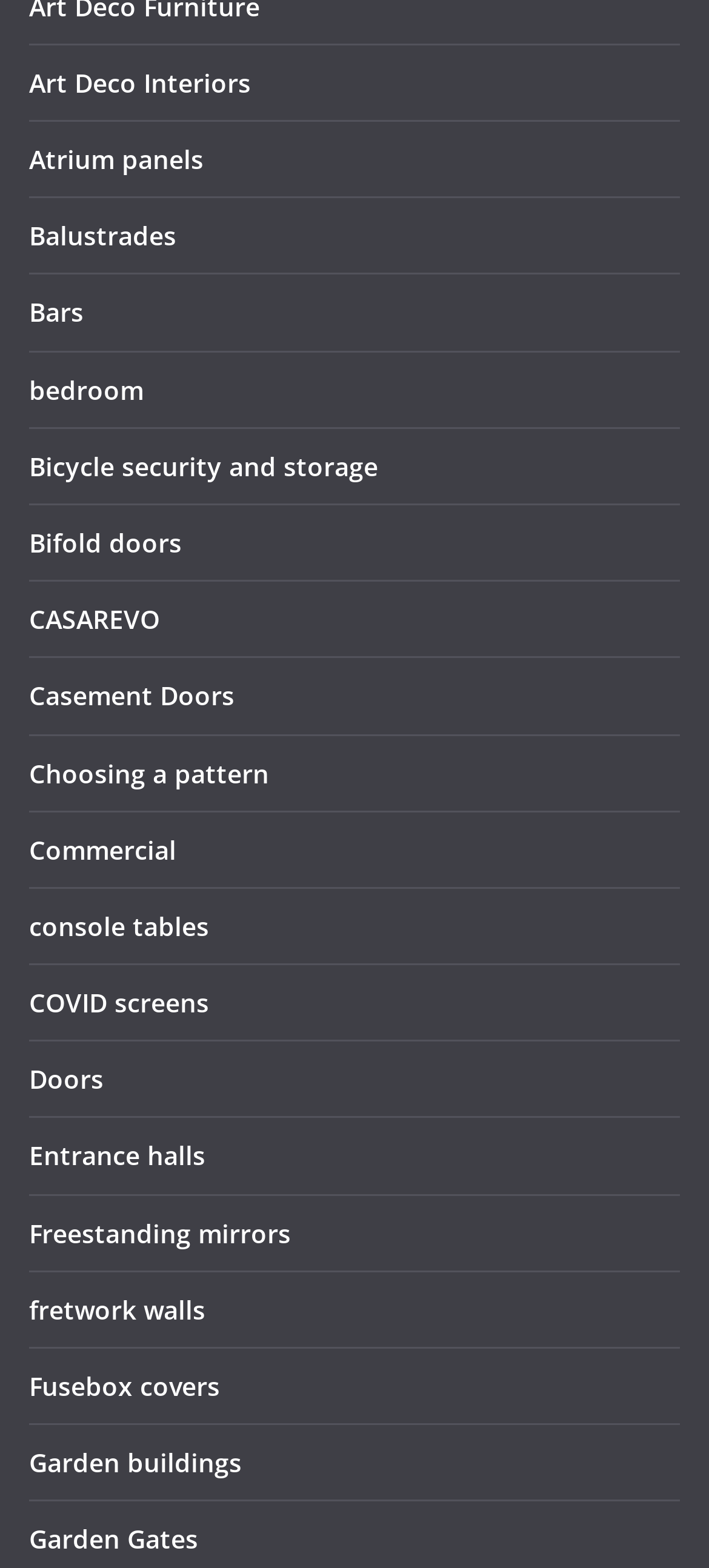What is the link related to COVID-19?
Look at the image and respond with a one-word or short-phrase answer.

COVID screens